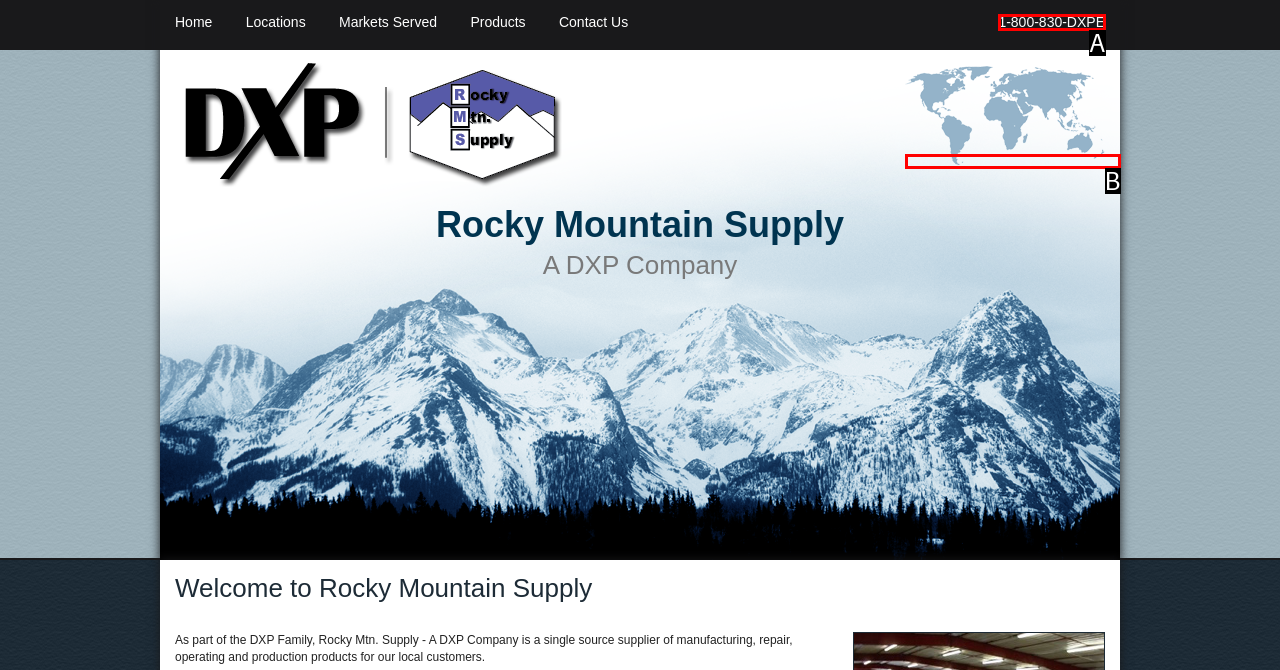Looking at the description: alt="Locations", identify which option is the best match and respond directly with the letter of that option.

B